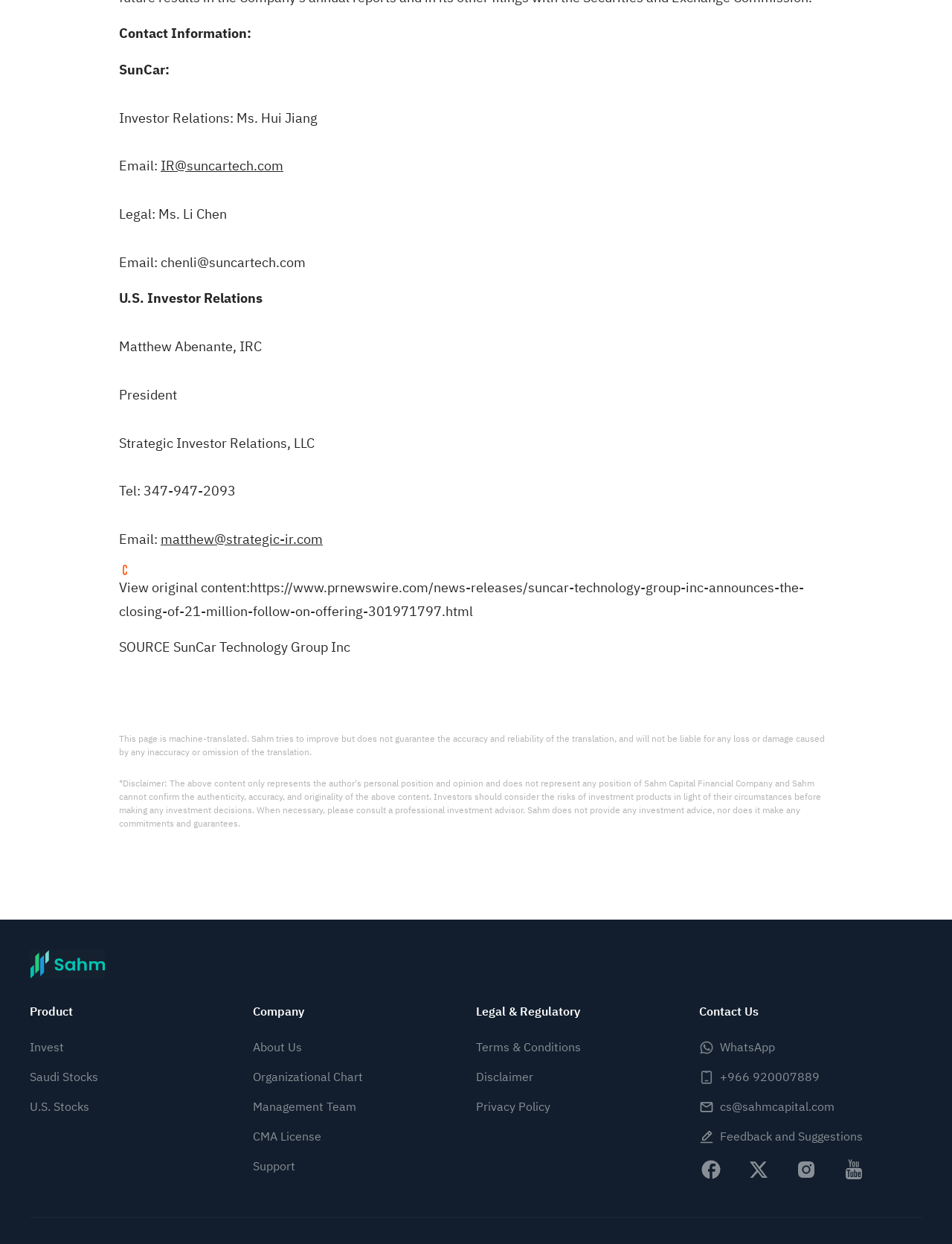Please identify the bounding box coordinates of the element on the webpage that should be clicked to follow this instruction: "Get Support". The bounding box coordinates should be given as four float numbers between 0 and 1, formatted as [left, top, right, bottom].

[0.266, 0.931, 0.31, 0.945]